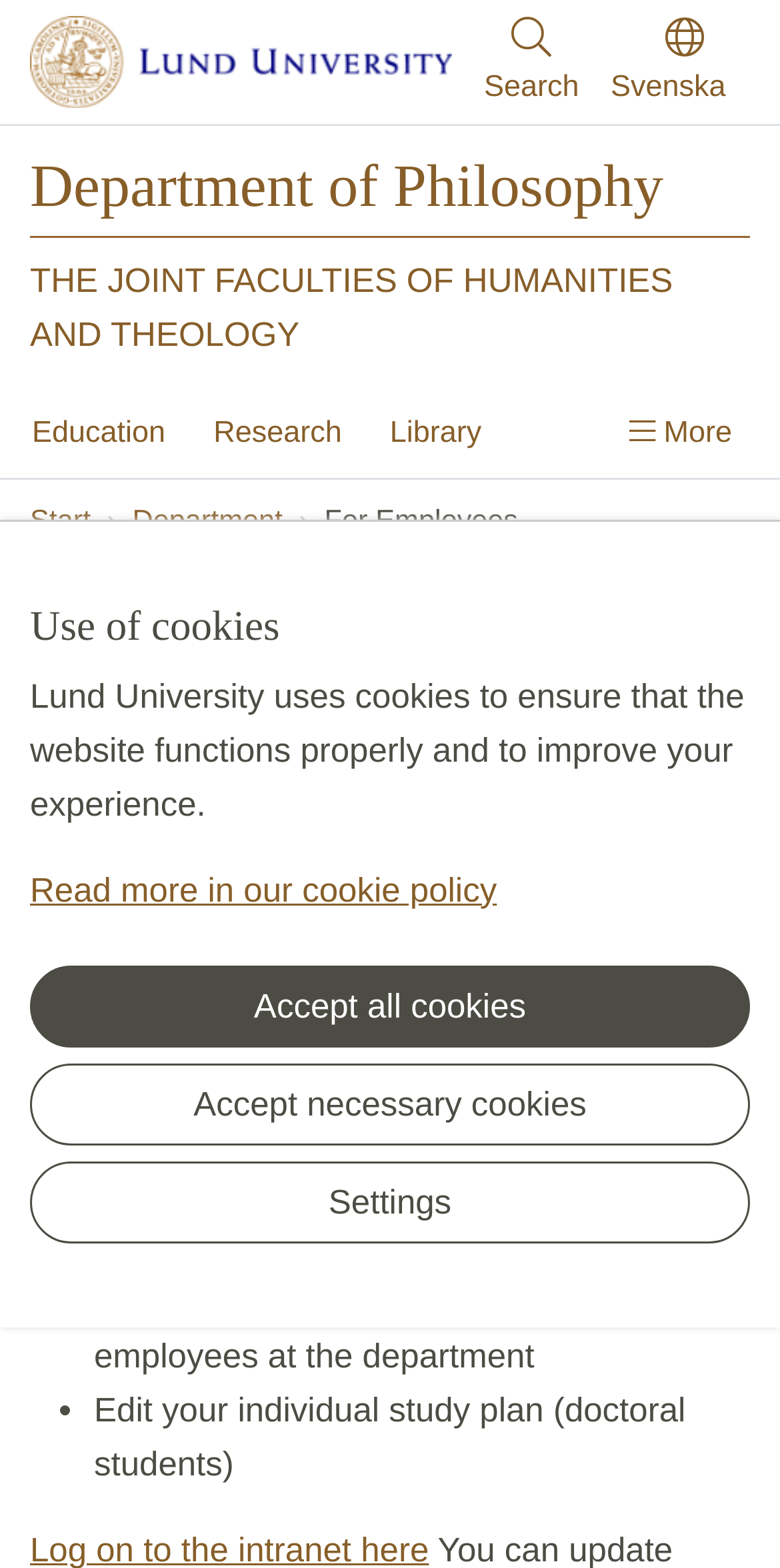Can you identify the bounding box coordinates of the clickable region needed to carry out this instruction: 'Search'? The coordinates should be four float numbers within the range of 0 to 1, stated as [left, top, right, bottom].

[0.601, 0.003, 0.762, 0.076]